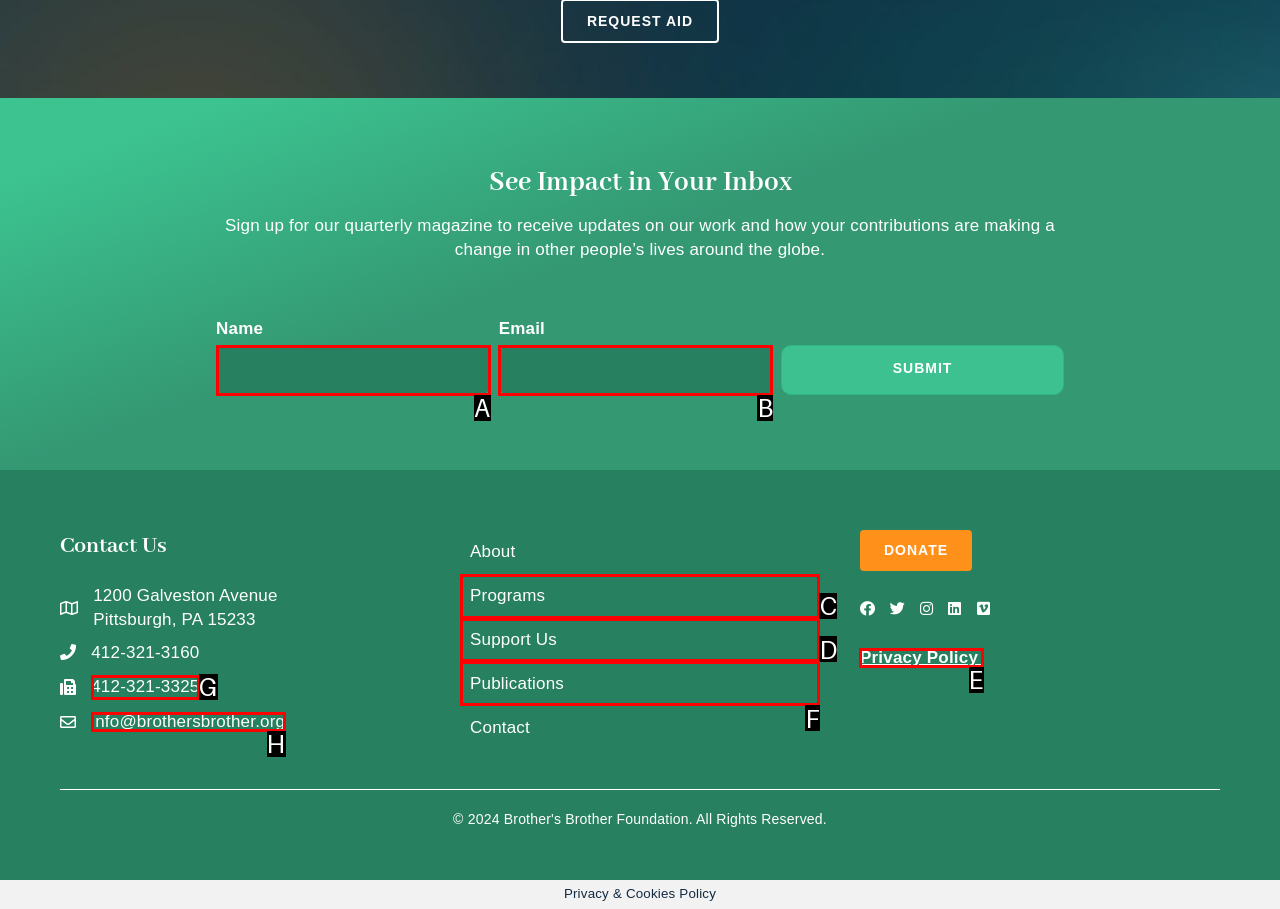Determine which option matches the description: 412-321-3325. Answer using the letter of the option.

G